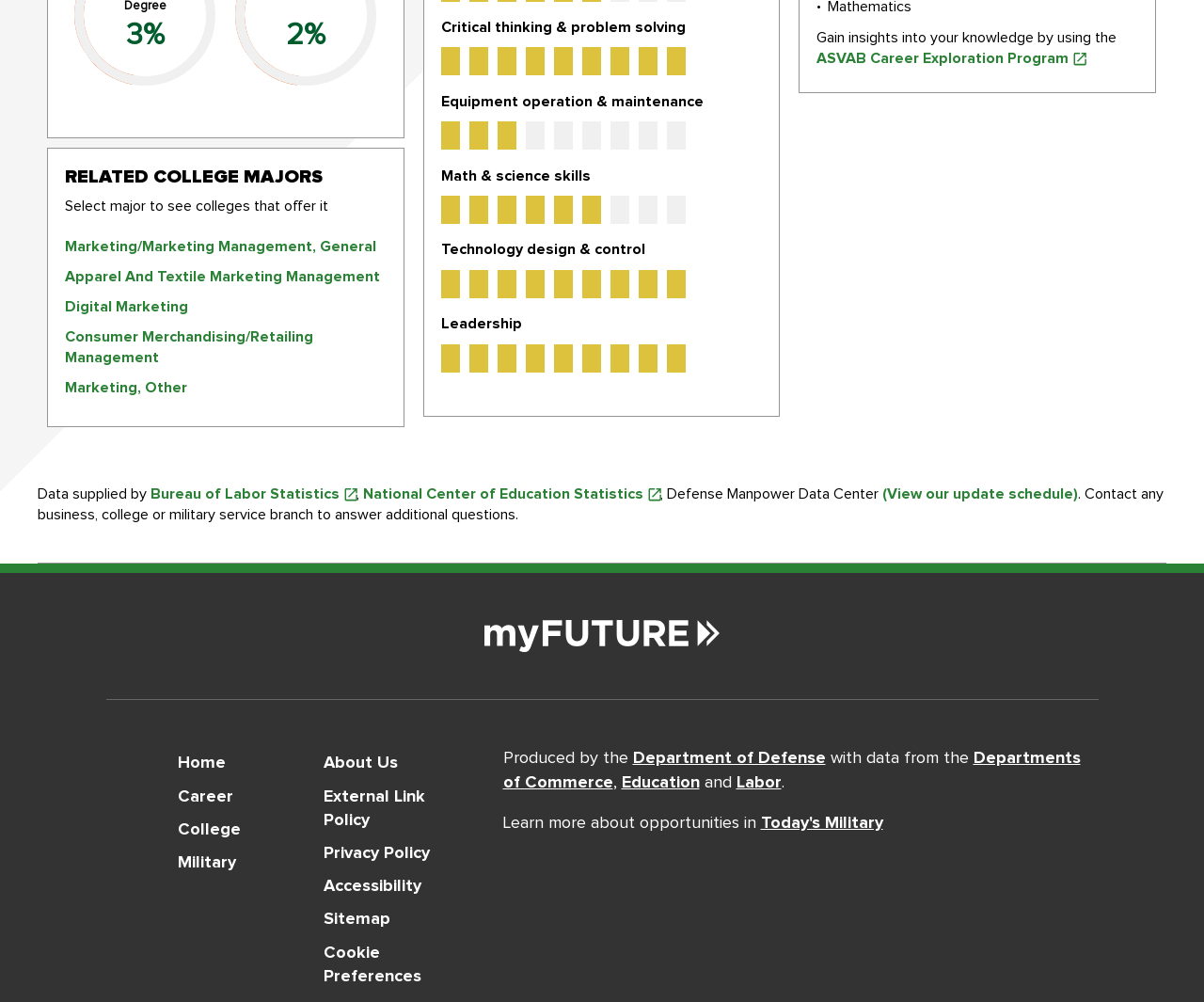Respond with a single word or phrase to the following question:
What is the percentage mentioned at the top of the page?

2%